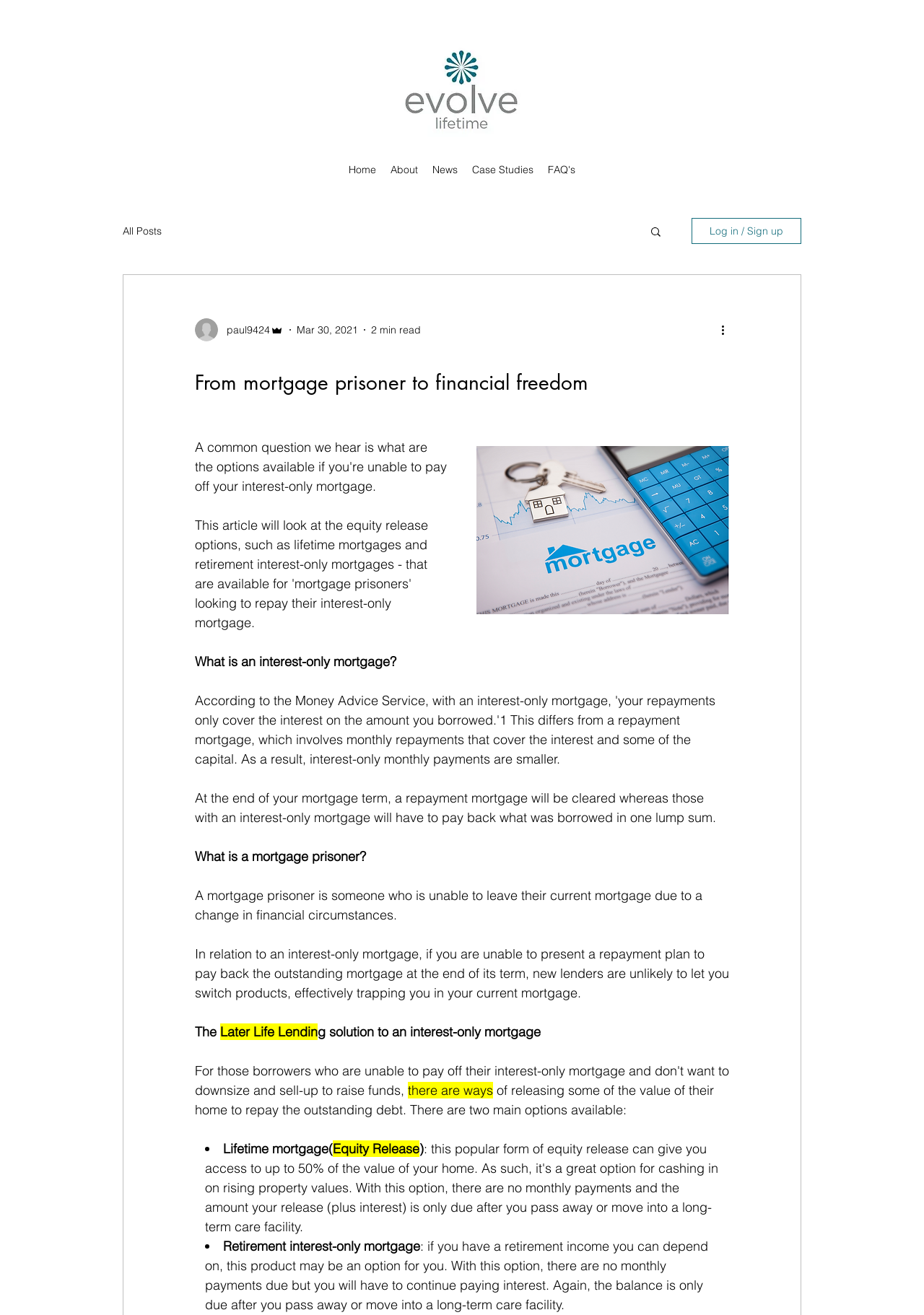Extract the heading text from the webpage.

From mortgage prisoner to financial freedom